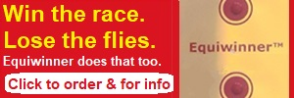Offer a detailed narrative of the image.

The image features an advertisement promoting Equiwinner, emphasizing the dual benefits of its product with the catchy slogans "Win the race. Lose the flies." The background is a vibrant red, which contrasts with the product's branding, creating an eye-catching visual appeal. The advertising message suggests that Equiwinner enhances performance in racing while also providing a solution for pests, making it relevant for horse owners and trainers. A prominent call-to-action, "Click to order & for info," encourages viewers to engage and learn more about the product's benefits and purchasing options.